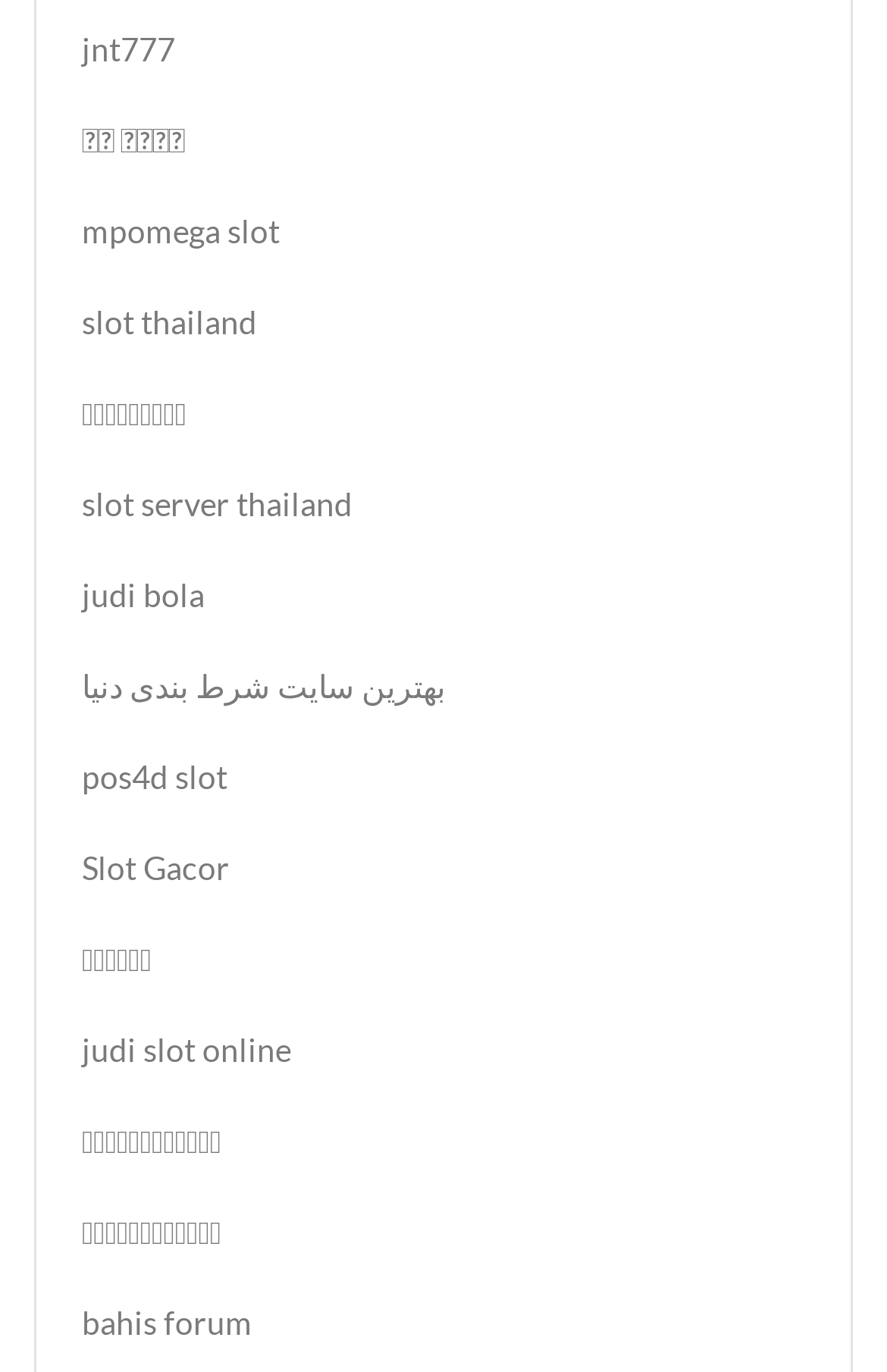Identify the bounding box coordinates for the region of the element that should be clicked to carry out the instruction: "play mpomega slot". The bounding box coordinates should be four float numbers between 0 and 1, i.e., [left, top, right, bottom].

[0.092, 0.153, 0.315, 0.182]